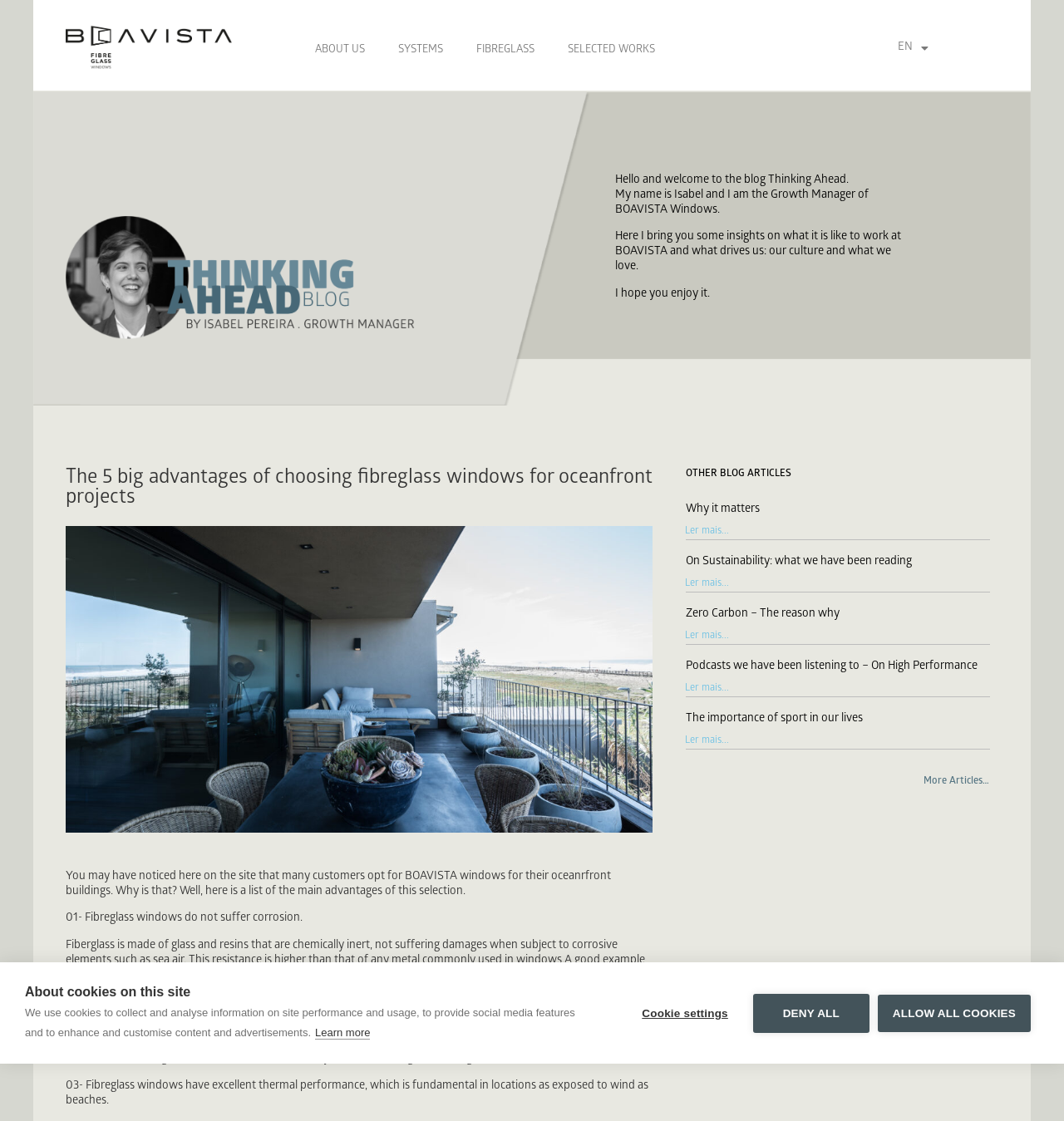What is the name of the blog author?
Using the image, give a concise answer in the form of a single word or short phrase.

Isabel